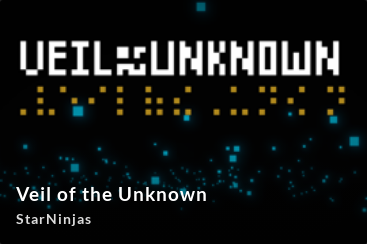Detail every significant feature and component of the image.

The image features the title "Veil of the Unknown" prominently displayed in a bold, pixel-art style font, alongside the name "StarNinjas." The background is dark, with a scattering of luminous blue particles that suggest a digital or mystical theme, enhancing the sense of mystery associated with the title. The design reflects an artistic direction that appeals to fans of retro gaming, emphasizing a blend of adventure and exploration typical of indie game creations. This visual representation effectively sets the tone for the game's unique atmosphere and concept, inviting players into an engaging experience.